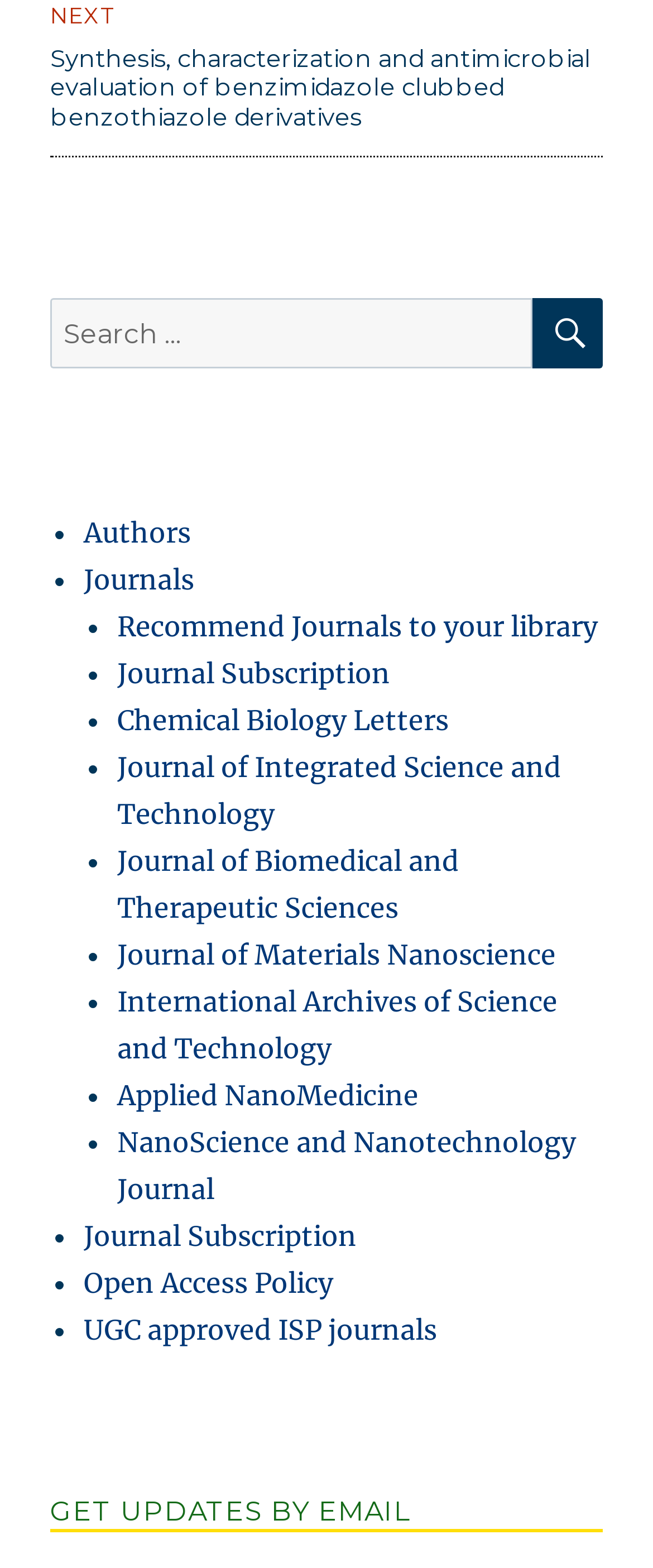Show the bounding box coordinates of the region that should be clicked to follow the instruction: "Subscribe to Journal of Integrated Science and Technology."

[0.179, 0.479, 0.859, 0.53]